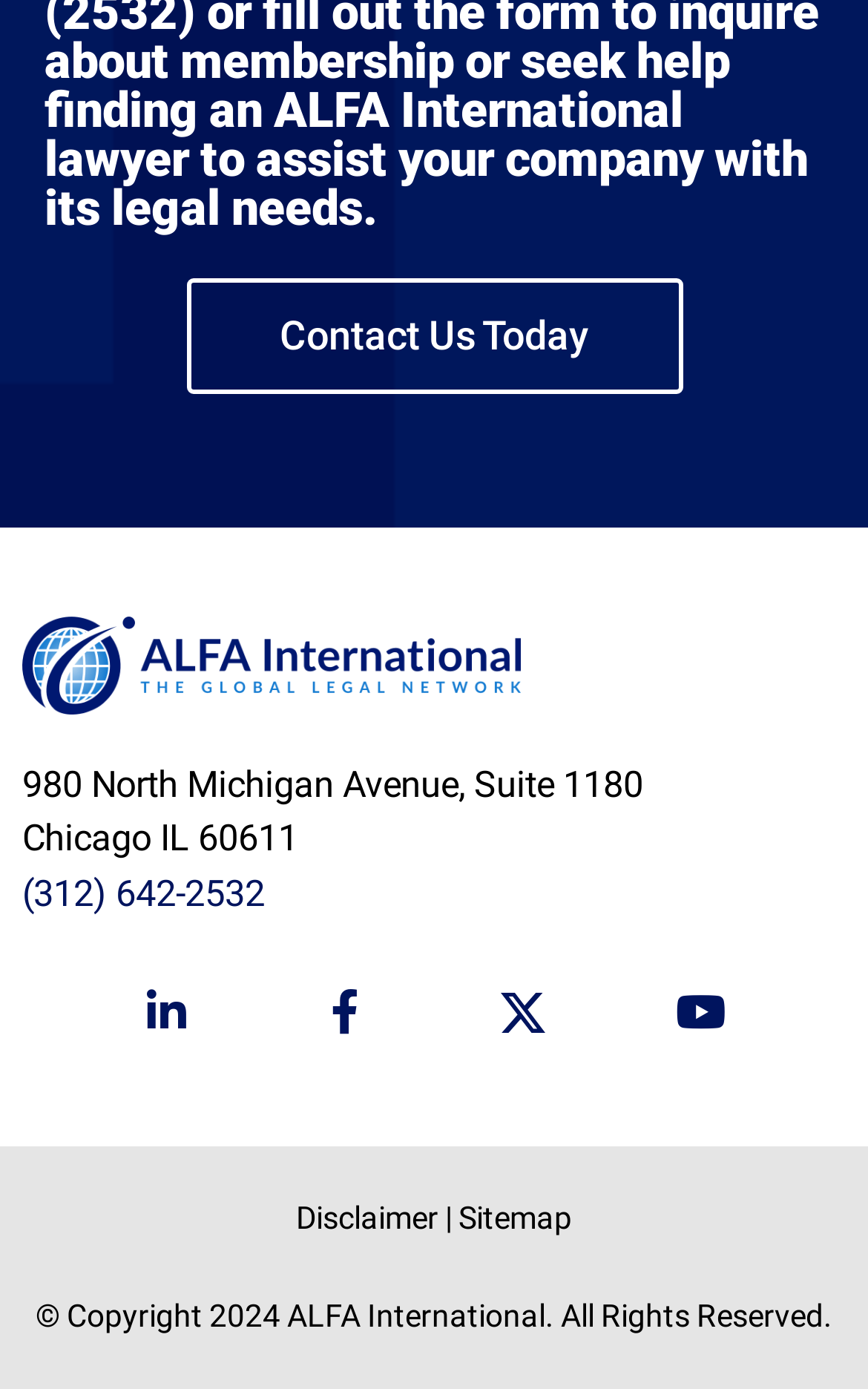Locate the bounding box coordinates of the element to click to perform the following action: 'Call (312) 642-2532'. The coordinates should be given as four float values between 0 and 1, in the form of [left, top, right, bottom].

[0.026, 0.628, 0.305, 0.659]